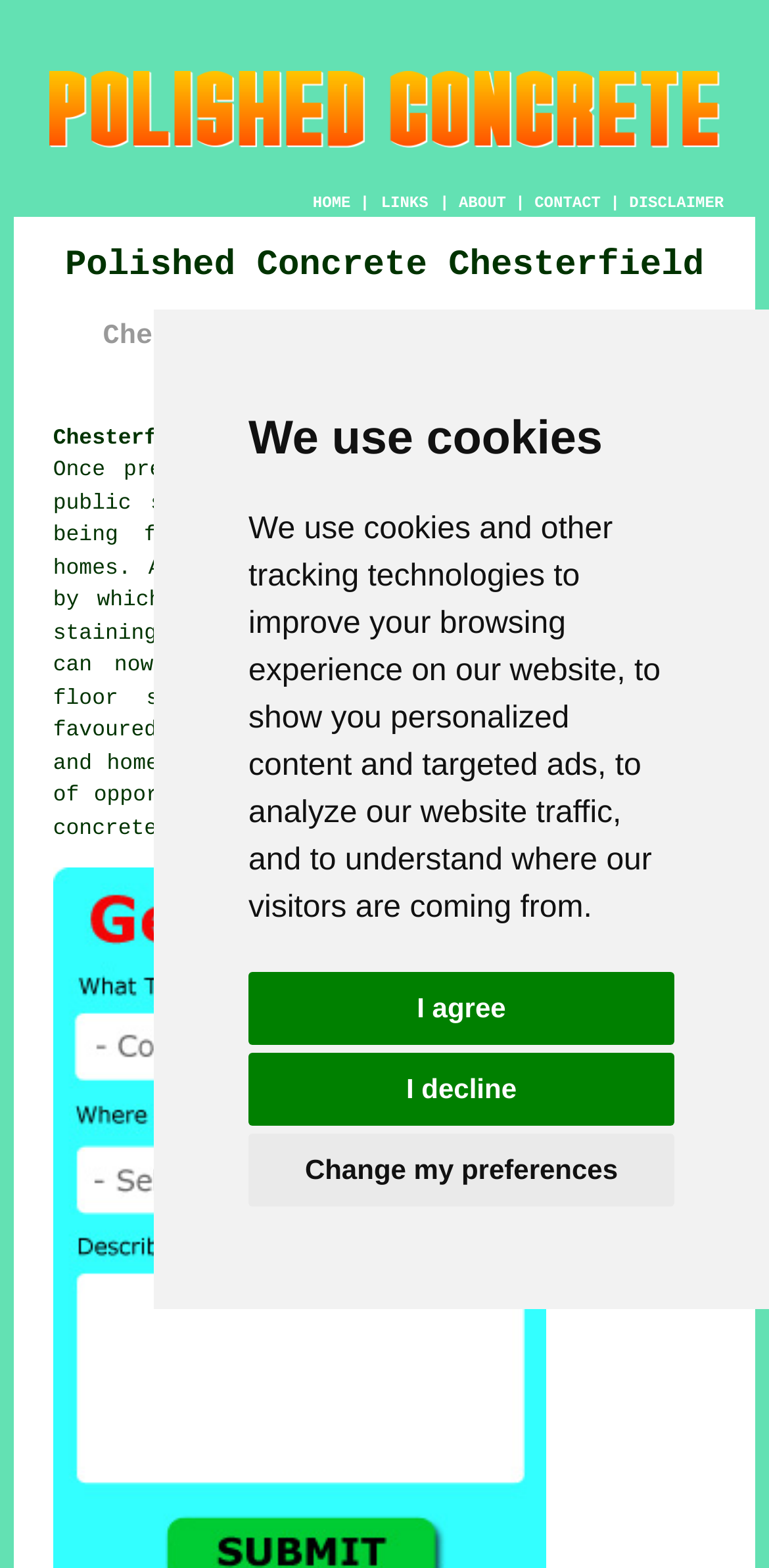Identify and extract the heading text of the webpage.

Polished Concrete Chesterfield